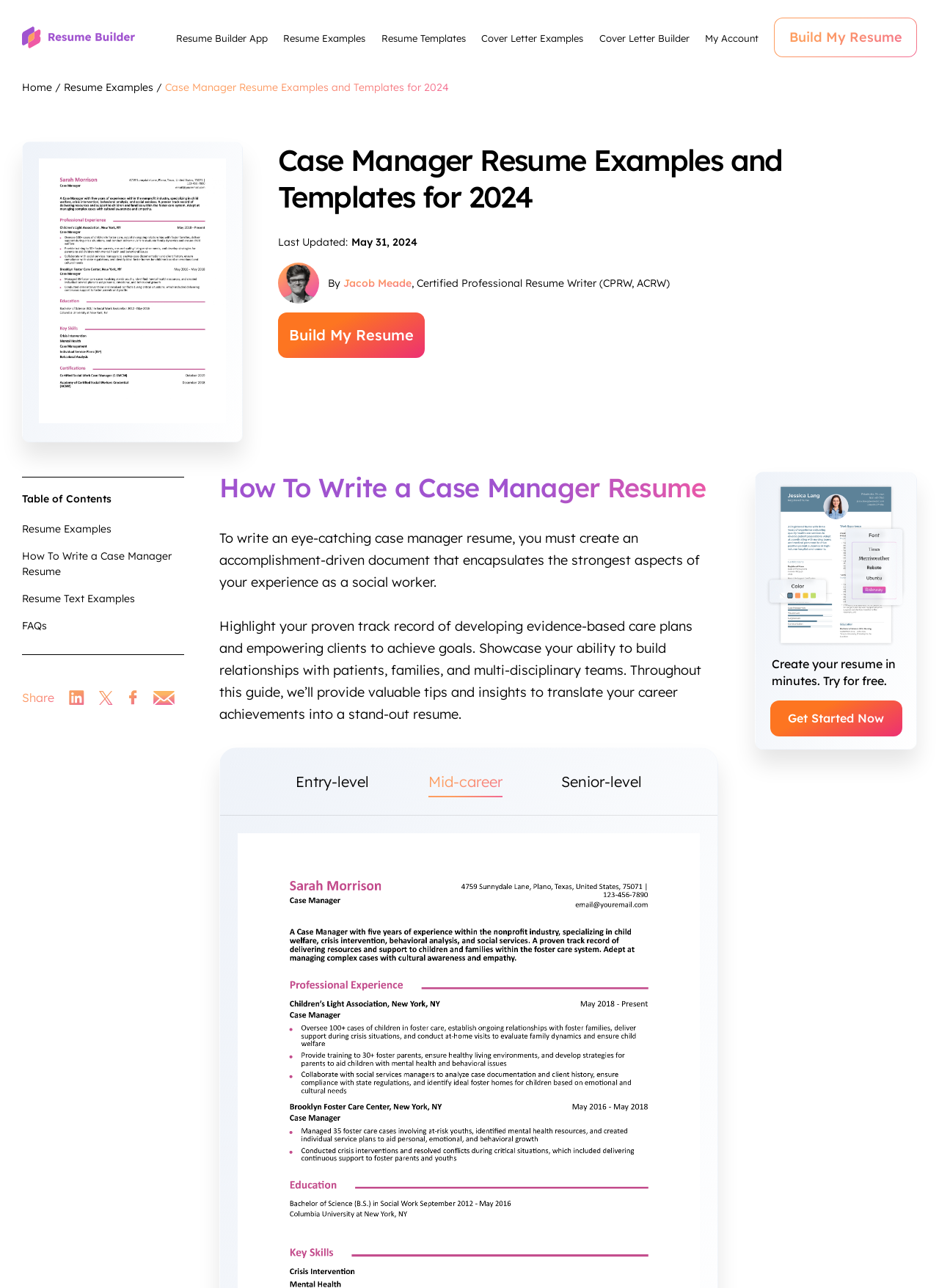Point out the bounding box coordinates of the section to click in order to follow this instruction: "Go to 'Resume Examples'".

[0.302, 0.024, 0.389, 0.035]